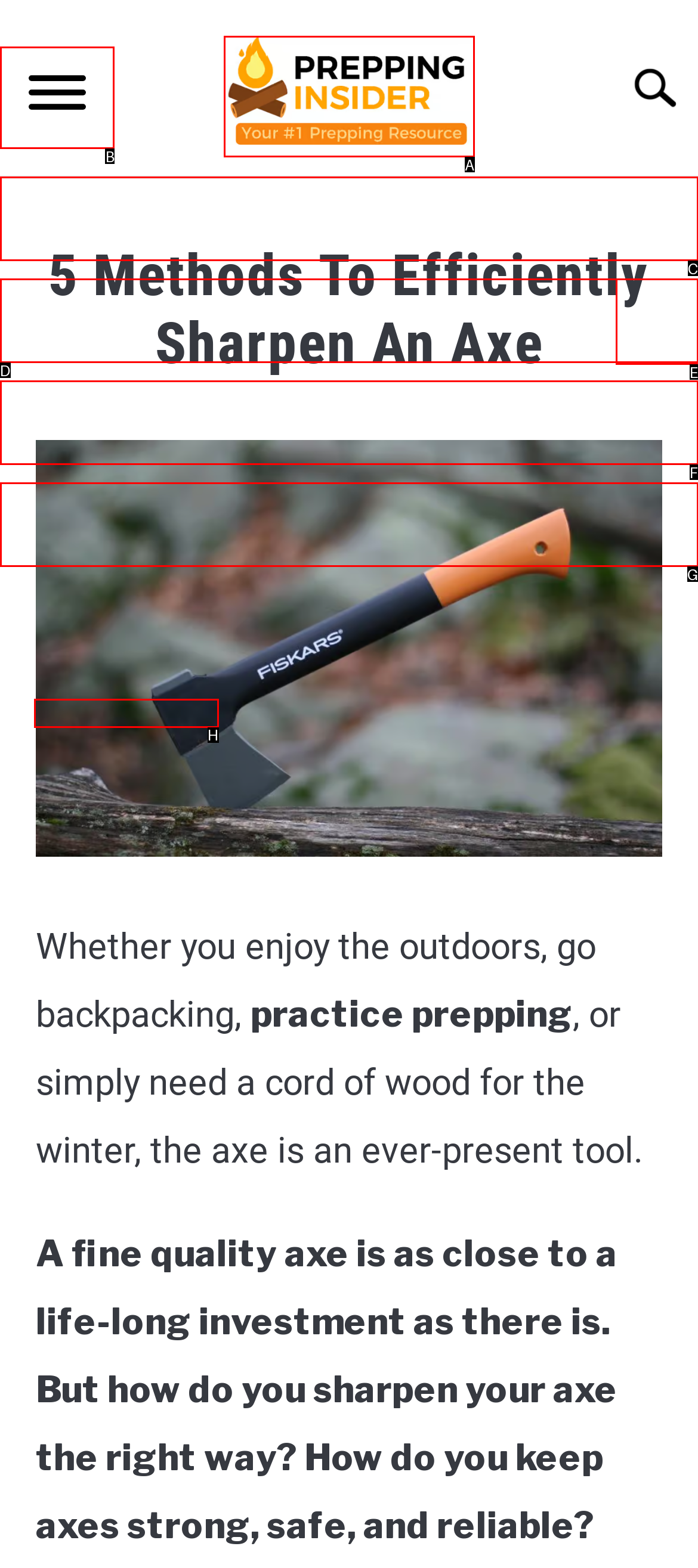Which HTML element should be clicked to fulfill the following task: Click the menu button?
Reply with the letter of the appropriate option from the choices given.

B